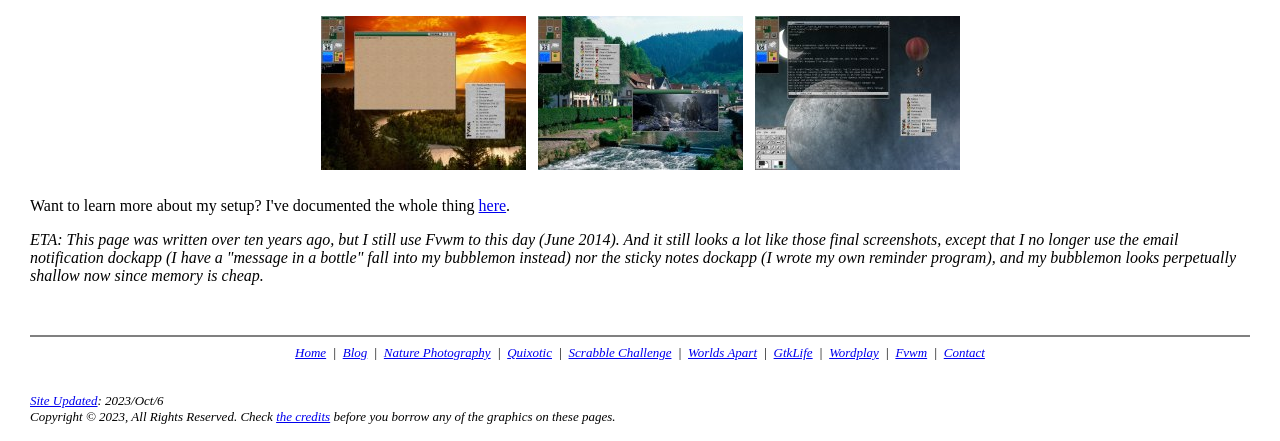Kindly determine the bounding box coordinates for the area that needs to be clicked to execute this instruction: "view Fvwm page".

[0.7, 0.782, 0.724, 0.816]